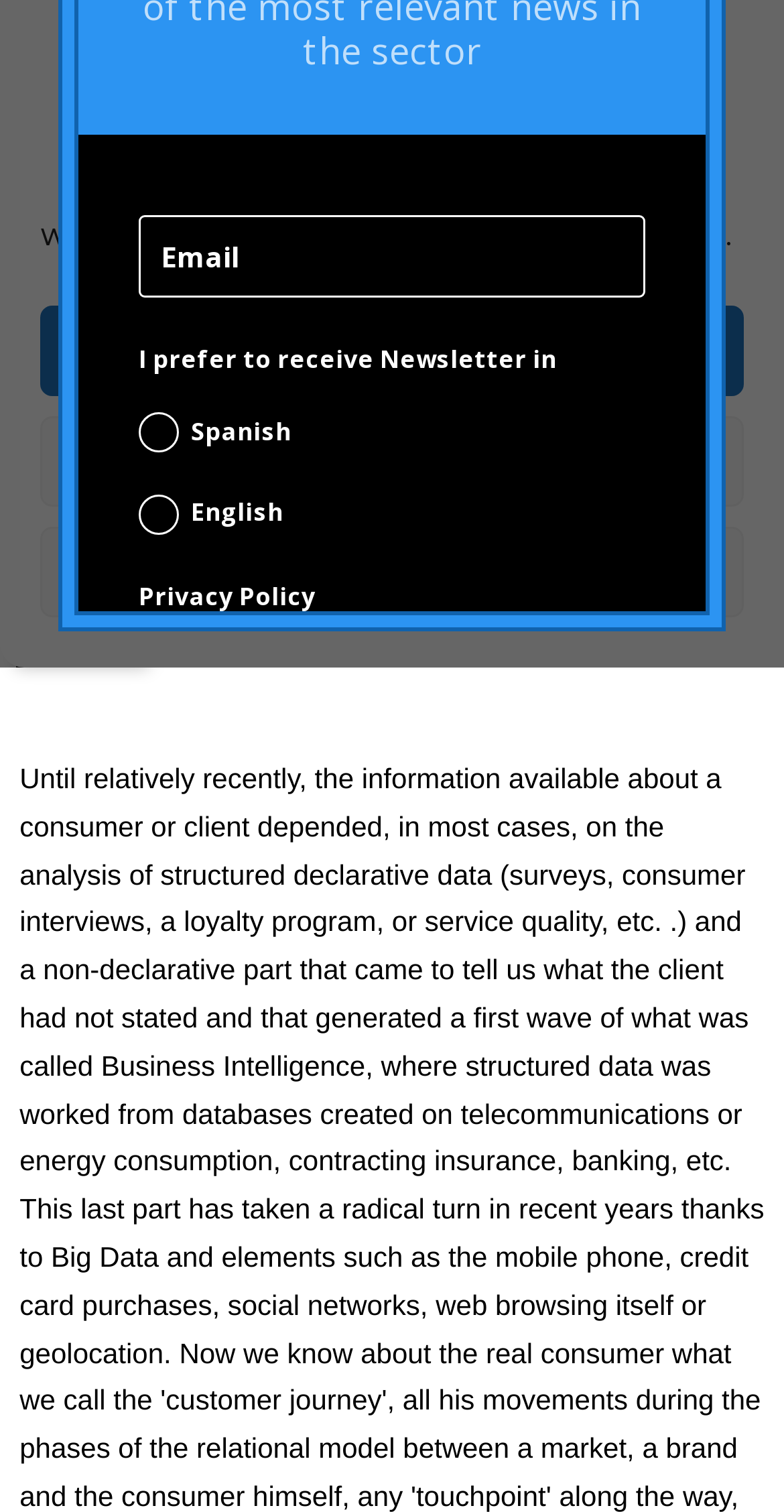Give the bounding box coordinates for the element described by: "Contact".

[0.102, 0.322, 0.898, 0.374]